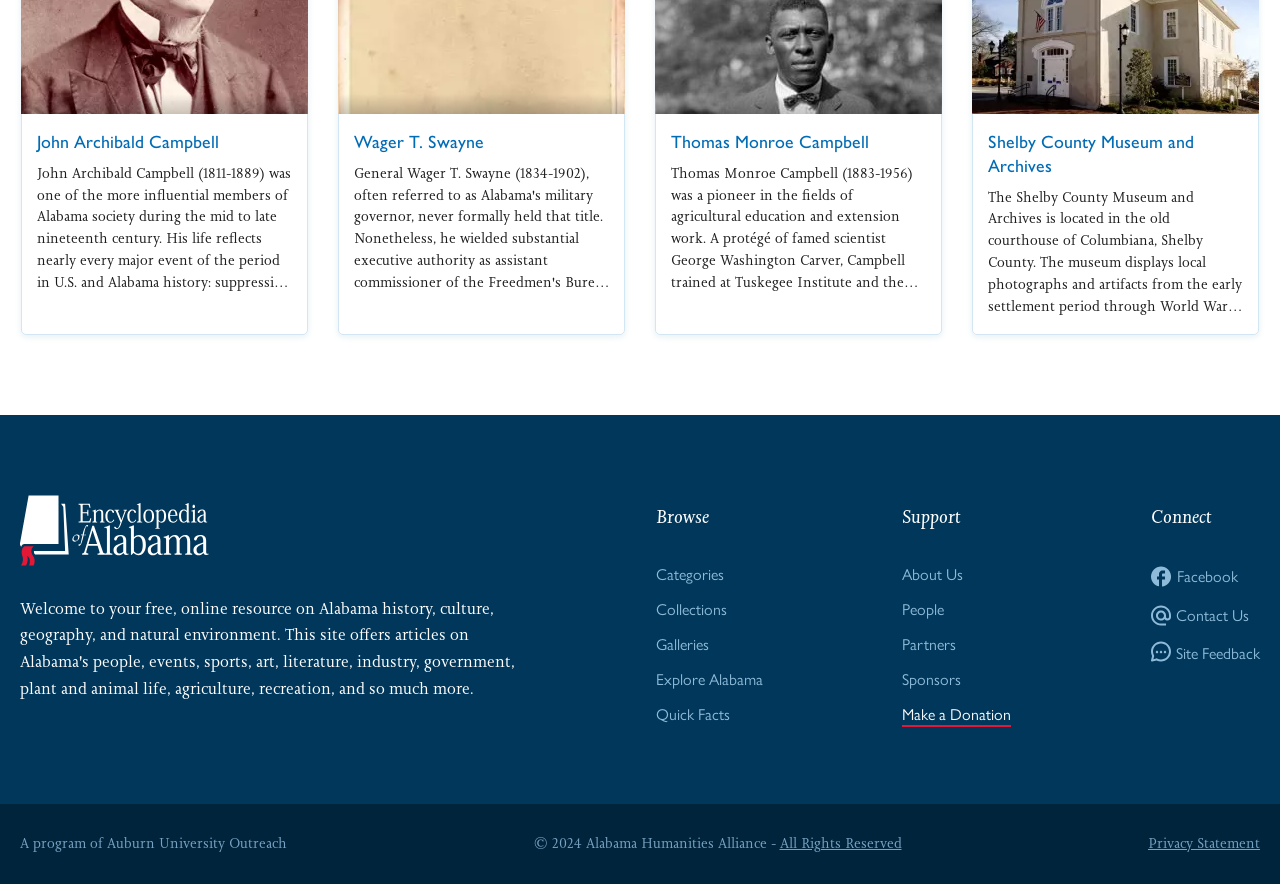Utilize the details in the image to give a detailed response to the question: How many headings are on the webpage?

I counted the number of heading elements on the webpage, which are 'John Archibald Campbell', 'Wager T. Swayne', 'Thomas Monroe Campbell', 'Shelby County Museum and Archives', 'Browse', 'Support', and 'Connect'. There are 7 headings in total, but 2 of them are subheadings, so I counted 5 main headings.